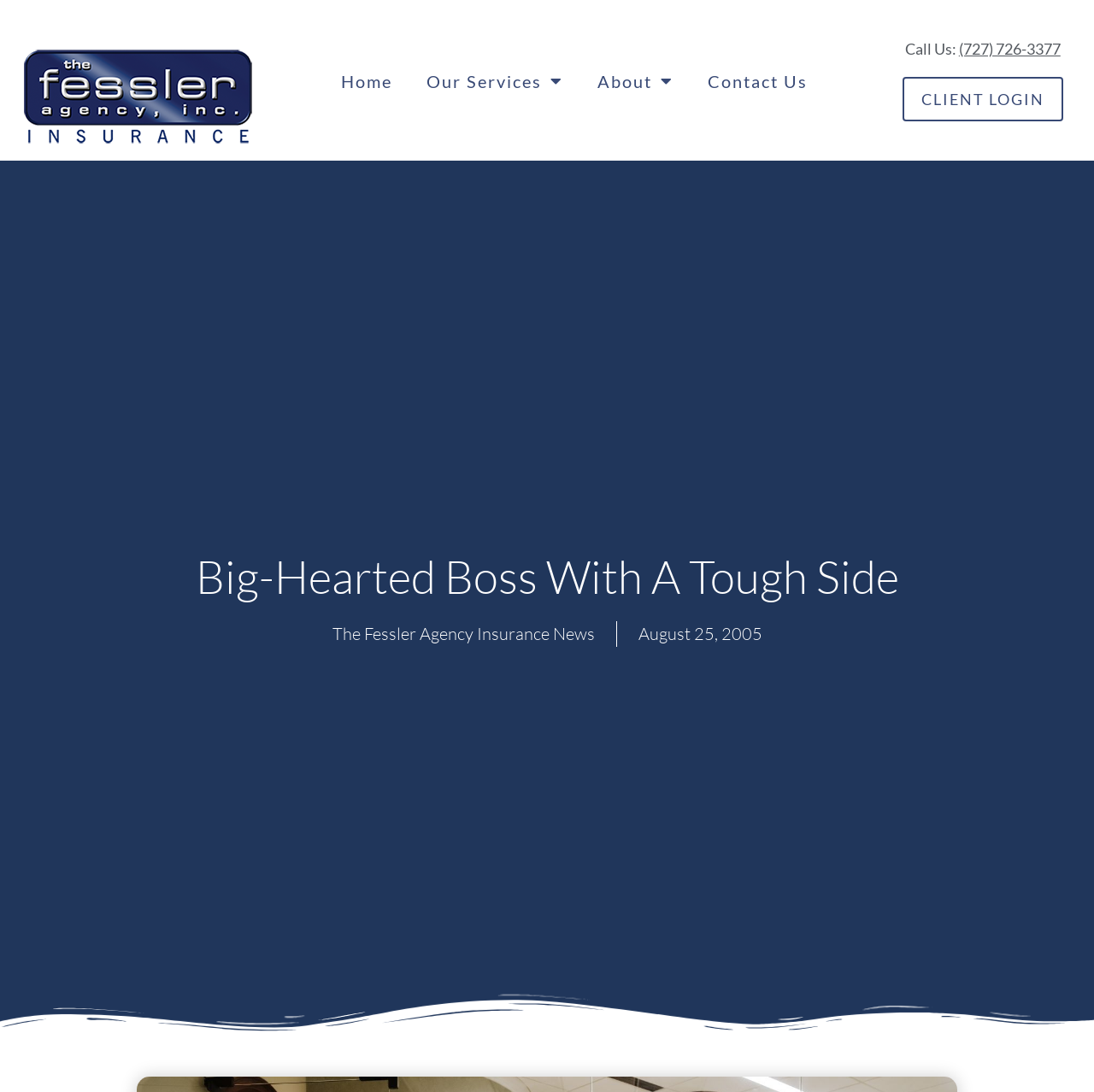What is the phone number to call?
Answer the question with detailed information derived from the image.

I found the phone number by looking at the heading 'Call Us: (727) 726-3377' and the link with the same text, which suggests that it's a contact information.